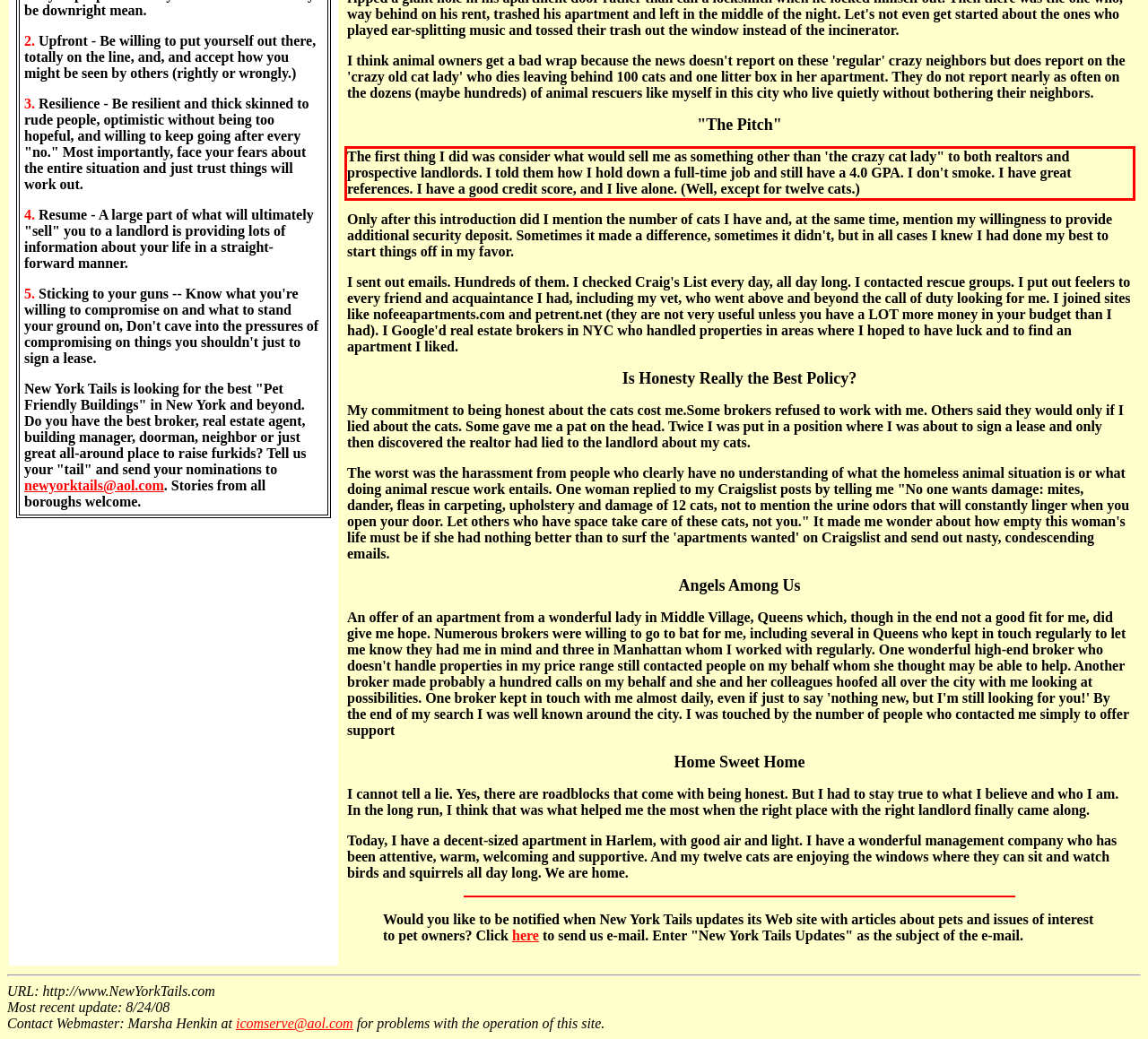You are given a screenshot showing a webpage with a red bounding box. Perform OCR to capture the text within the red bounding box.

The first thing I did was consider what would sell me as something other than 'the crazy cat lady" to both realtors and prospective landlords. I told them how I hold down a full-time job and still have a 4.0 GPA. I don't smoke. I have great references. I have a good credit score, and I live alone. (Well, except for twelve cats.)